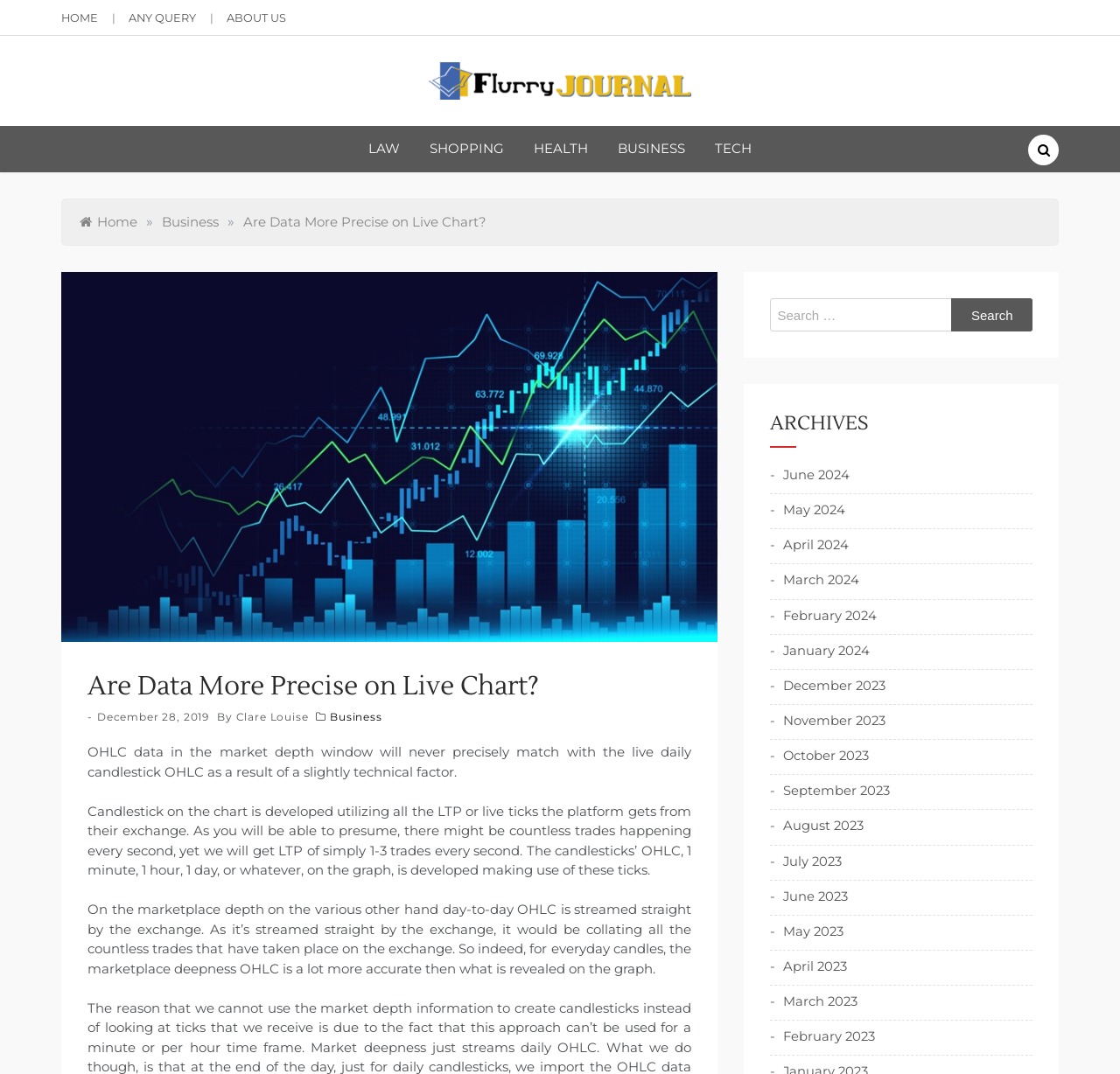Answer the question with a single word or phrase: 
What is the name of the journal?

Flurry Journal